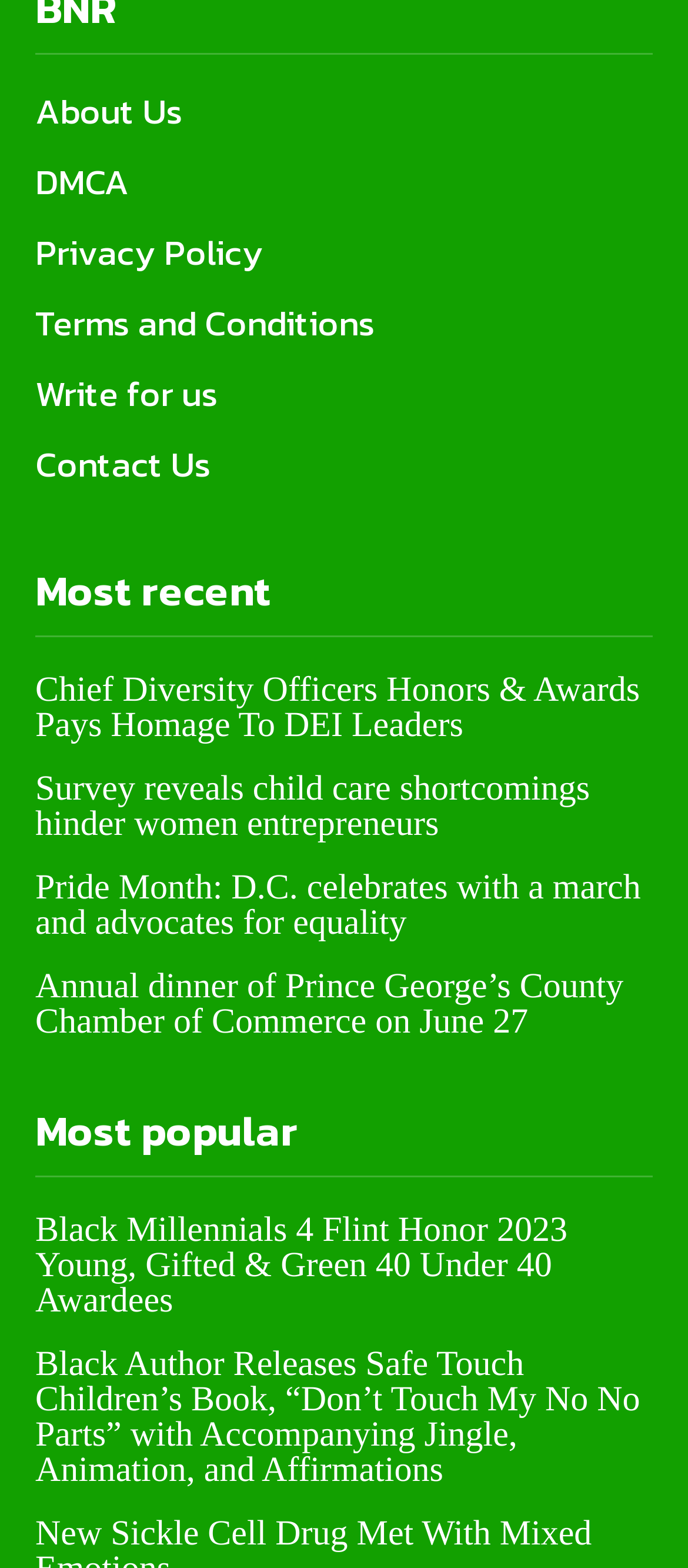What is the title of the second article?
Identify the answer in the screenshot and reply with a single word or phrase.

Survey reveals child care shortcomings hinder women entrepreneurs